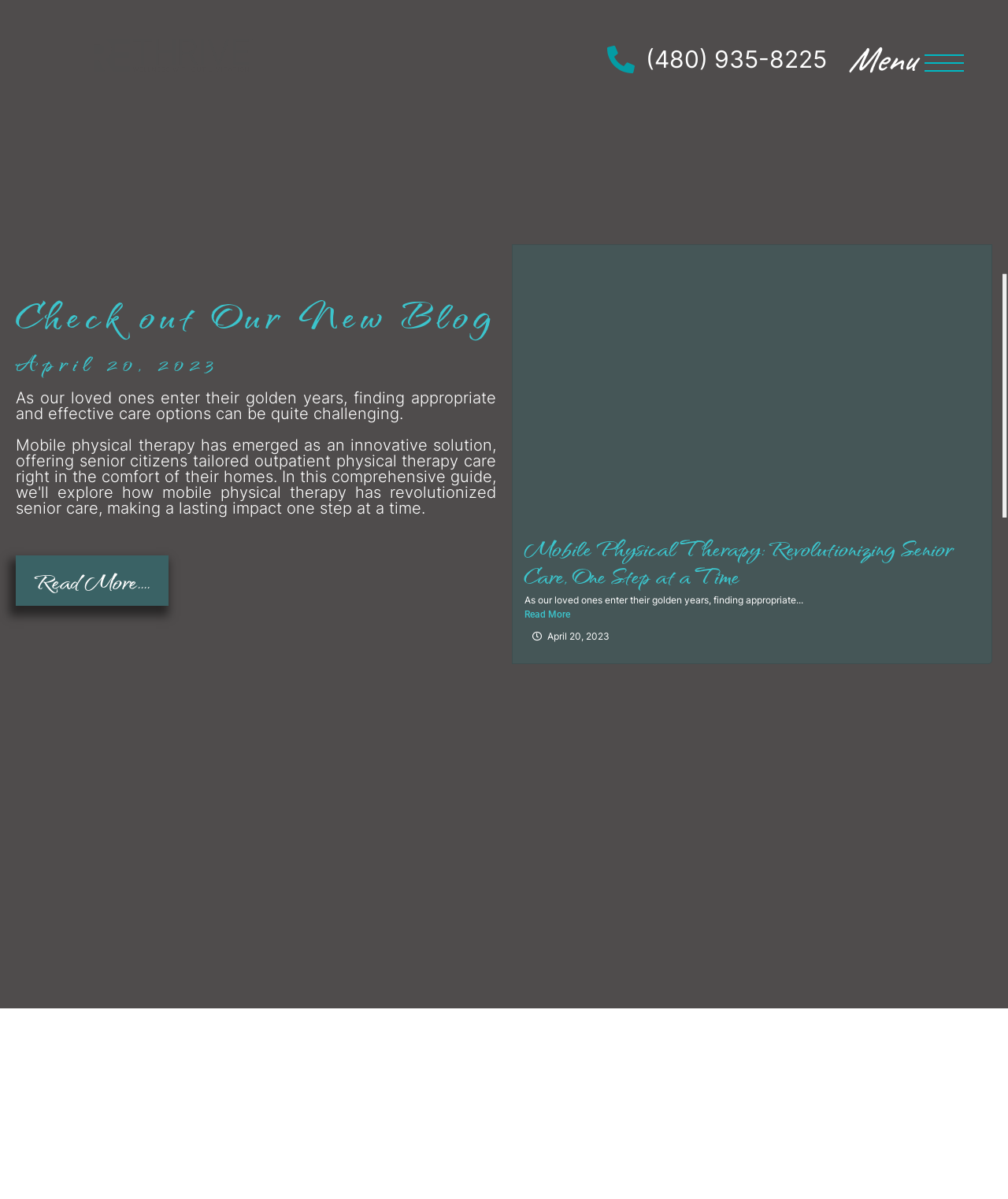Please give a succinct answer to the question in one word or phrase:
What is the topic of the blog post?

Mobile physical therapy for seniors